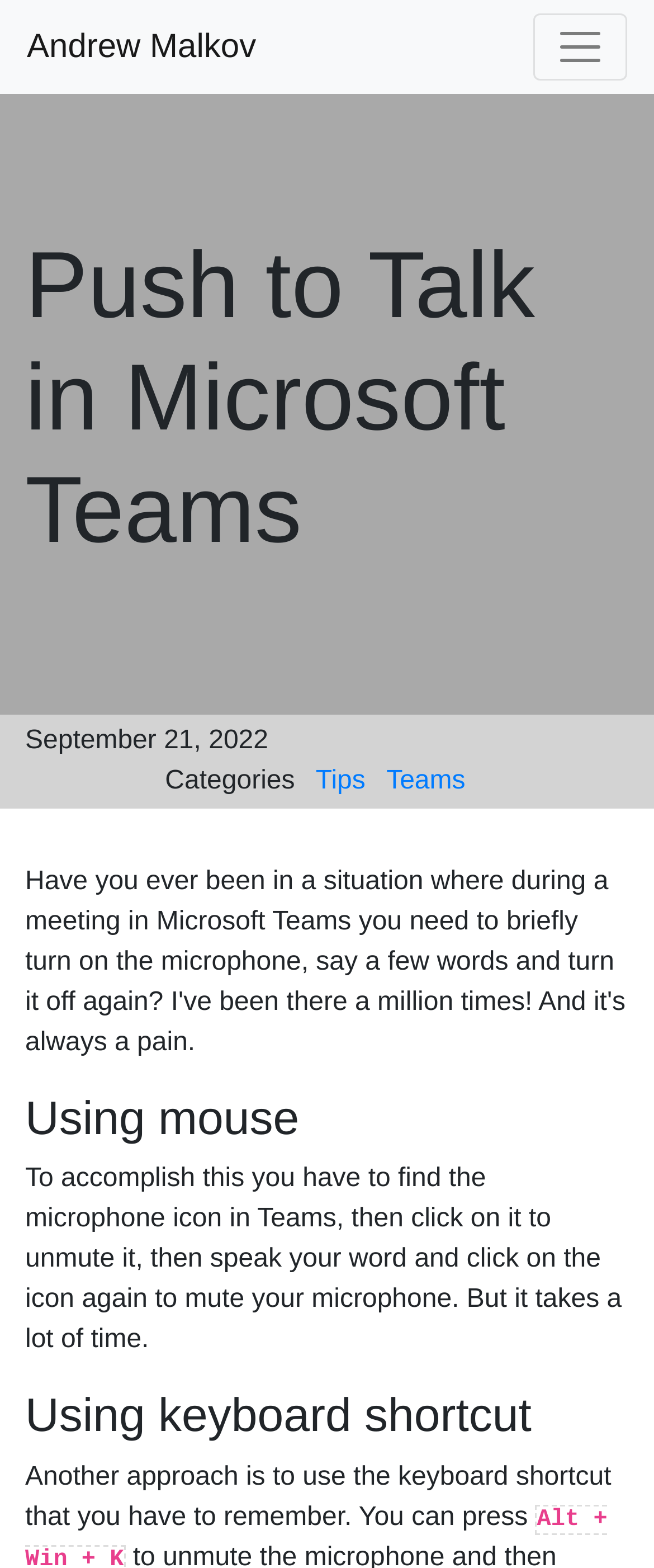What is the purpose of the microphone icon in Teams?
Please answer the question with a detailed response using the information from the screenshot.

The purpose of the microphone icon in Teams is to unmute and mute the microphone, as described in the paragraph under the 'Using mouse' heading, where it says 'To accomplish this you have to find the microphone icon in Teams, then click on it to unmute it, then speak your word and click on the icon again to mute your microphone.'